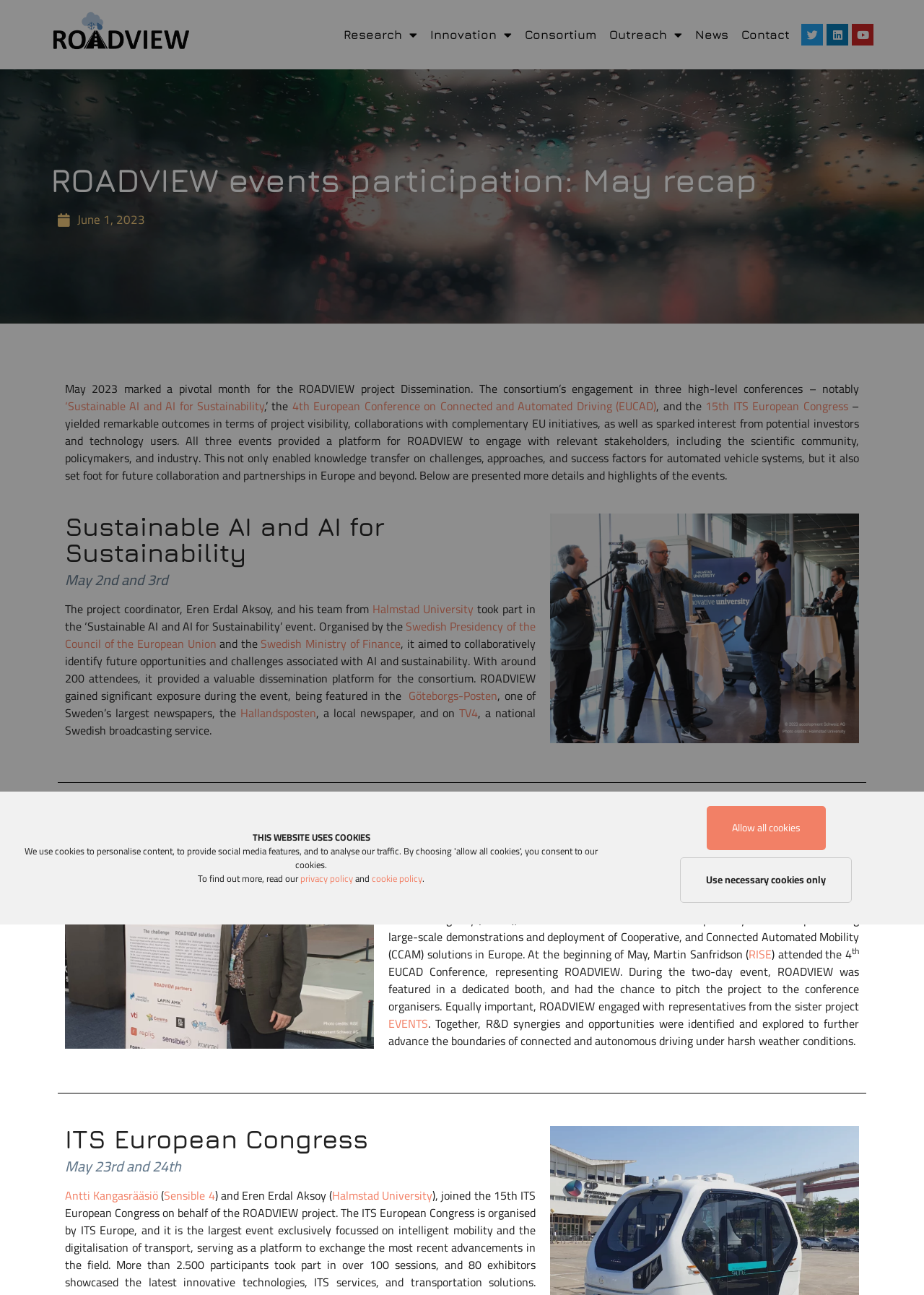Answer the question using only a single word or phrase: 
What is the name of the university represented by Eren Erdal Aksoy?

Halmstad University